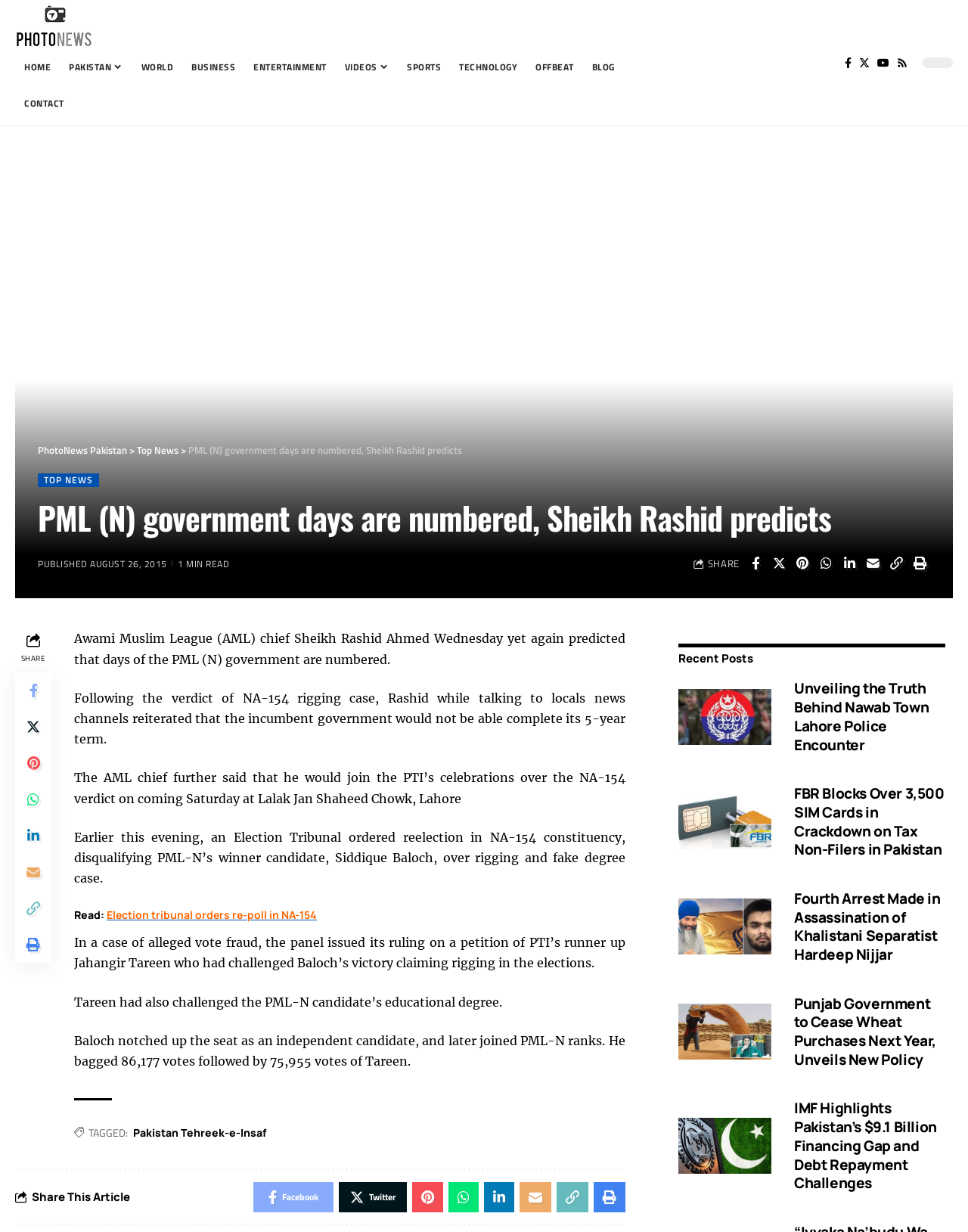Please find the bounding box coordinates of the element that you should click to achieve the following instruction: "Click the Punjab Police Nawab Town Lahore Encounter link". The coordinates should be presented as four float numbers between 0 and 1: [left, top, right, bottom].

[0.701, 0.553, 0.797, 0.598]